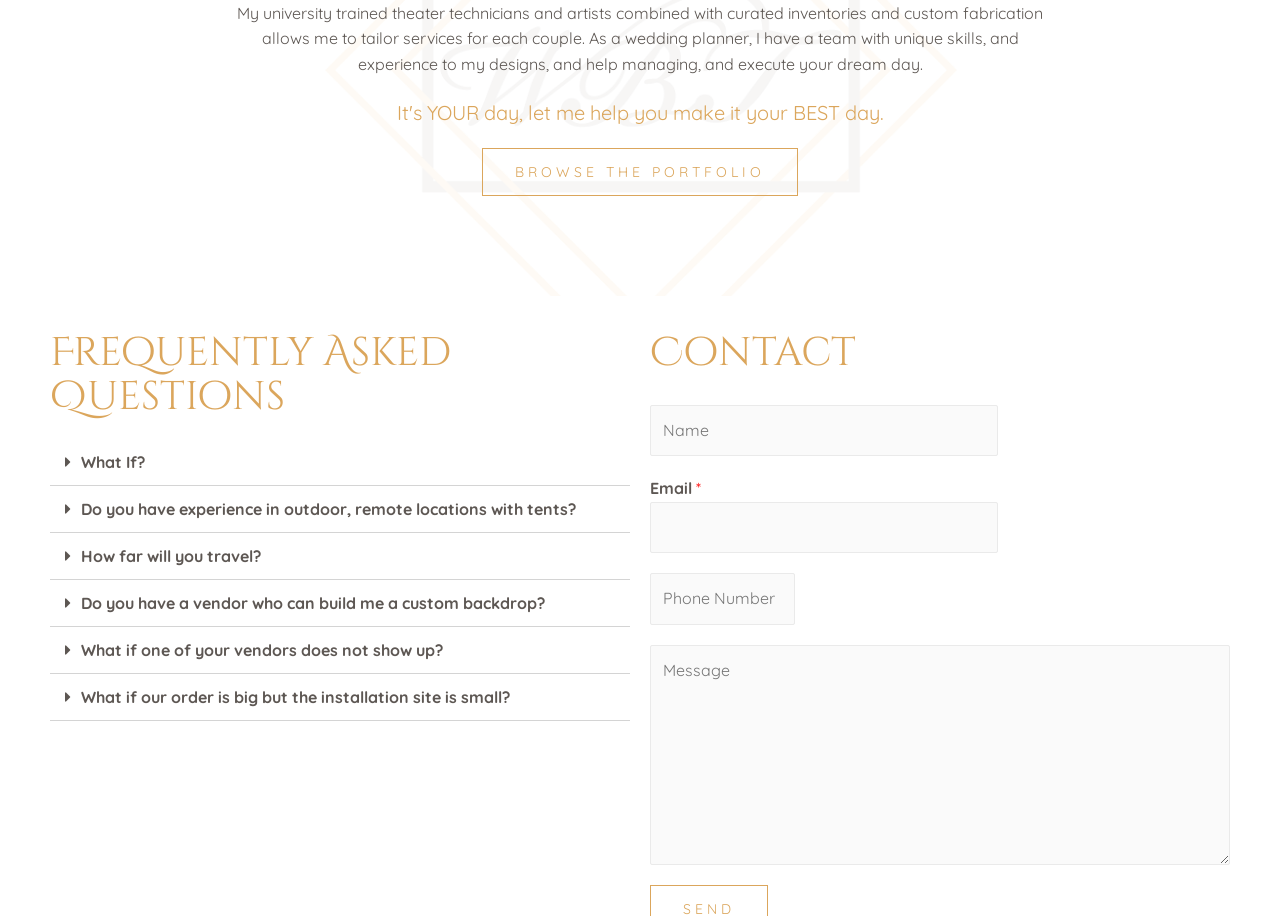What is the tone of the website's heading?
Provide an in-depth answer to the question, covering all aspects.

The heading 'It's YOUR day, let me help you make it your BEST day.' has a personalized tone, suggesting that the website owner is addressing the user directly and offering a customized service.